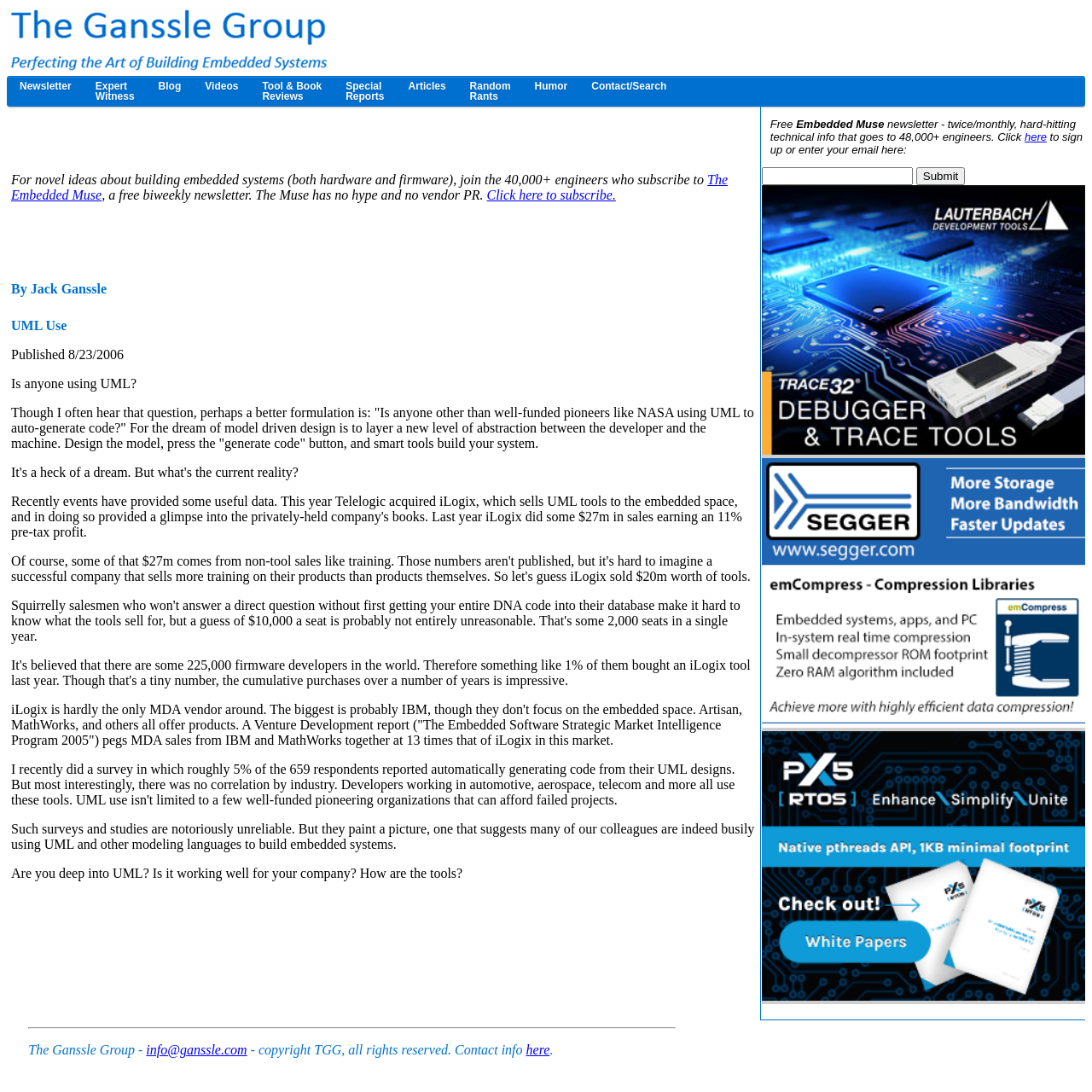Please identify the bounding box coordinates of the region to click in order to complete the task: "Click the 'The Embedded Muse' link". The coordinates must be four float numbers between 0 and 1, specified as [left, top, right, bottom].

[0.01, 0.158, 0.666, 0.185]